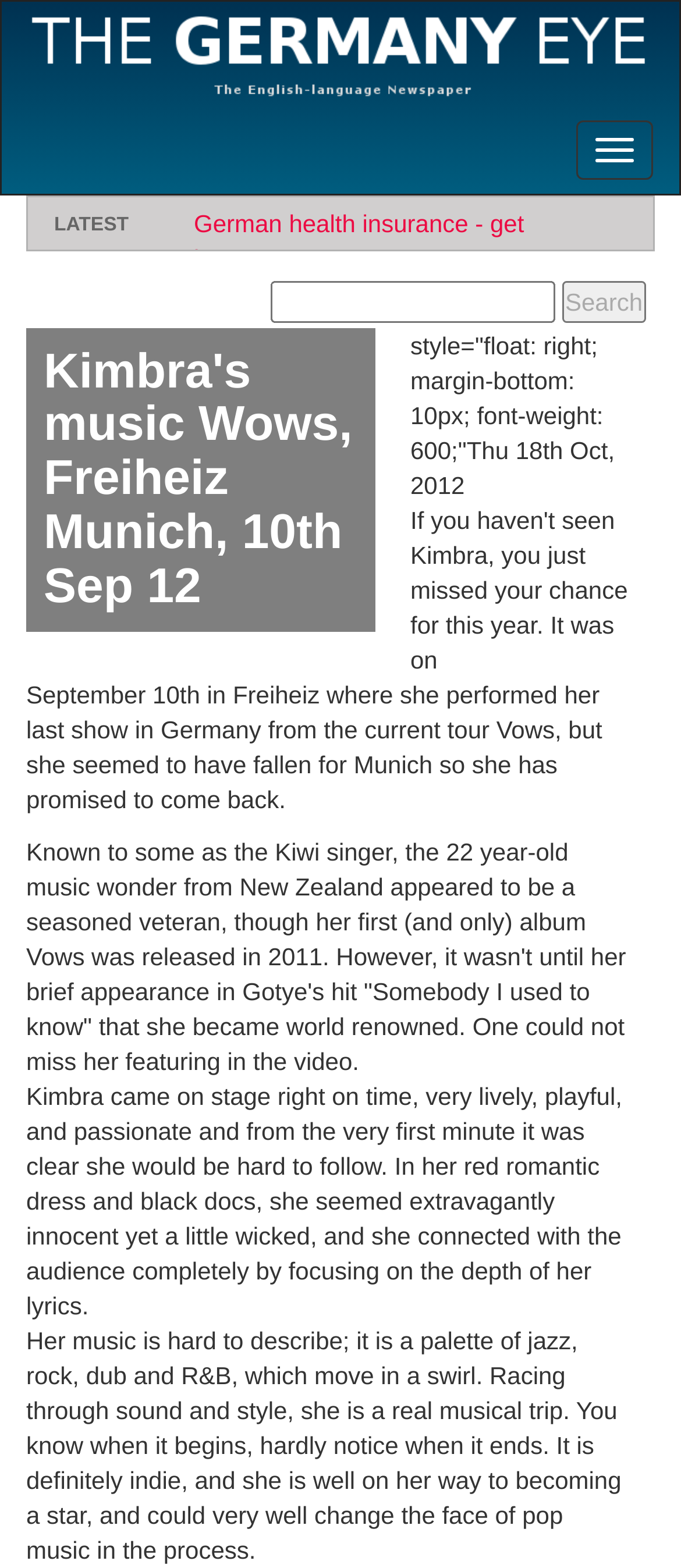What is the name of the song that made Kimbra world-renowned?
Can you give a detailed and elaborate answer to the question?

The article states that Kimbra became world-renowned after her brief appearance in Gotye's hit 'Somebody I used to know'.